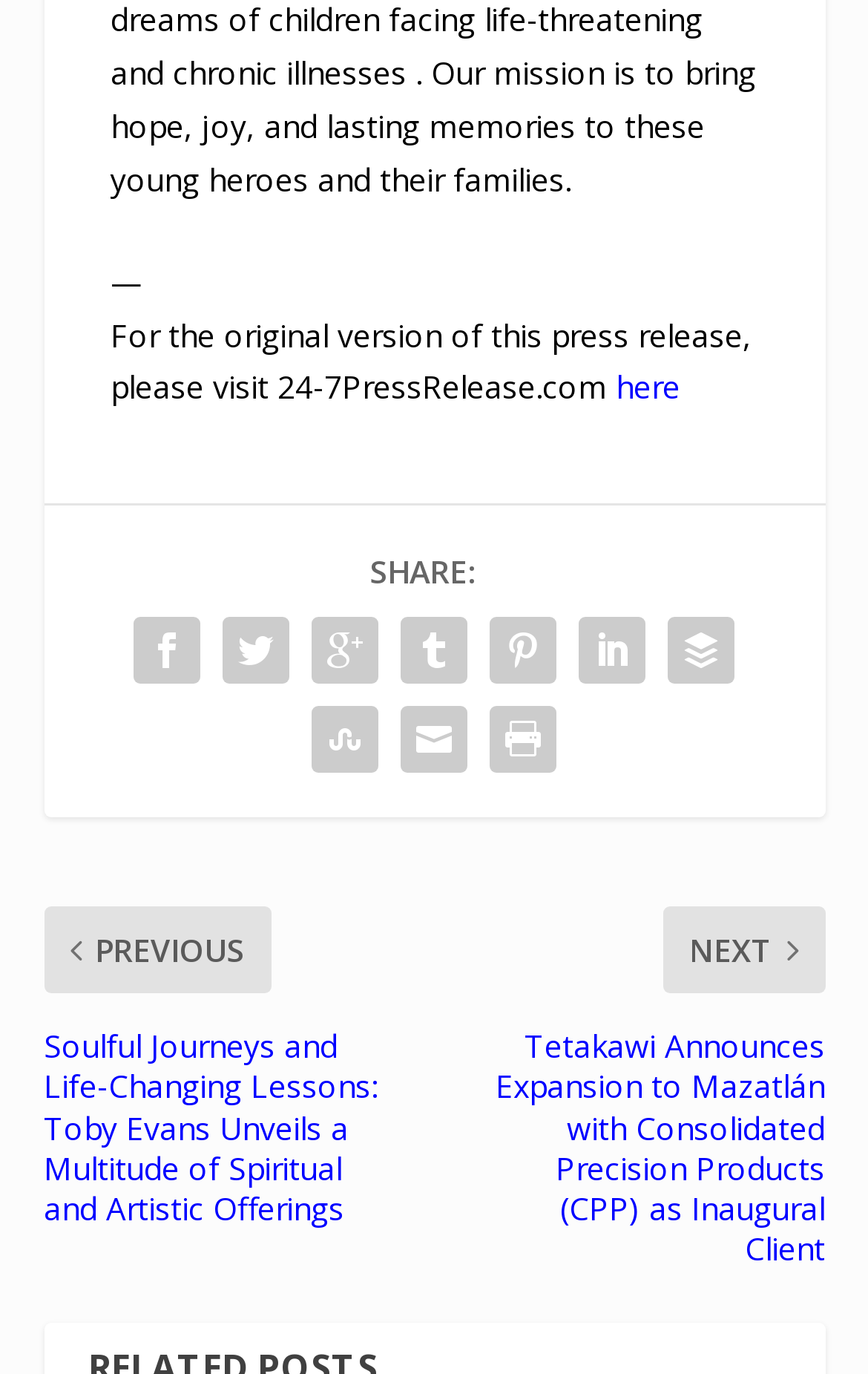Extract the bounding box coordinates of the UI element described: "here". Provide the coordinates in the format [left, top, right, bottom] with values ranging from 0 to 1.

[0.709, 0.266, 0.783, 0.297]